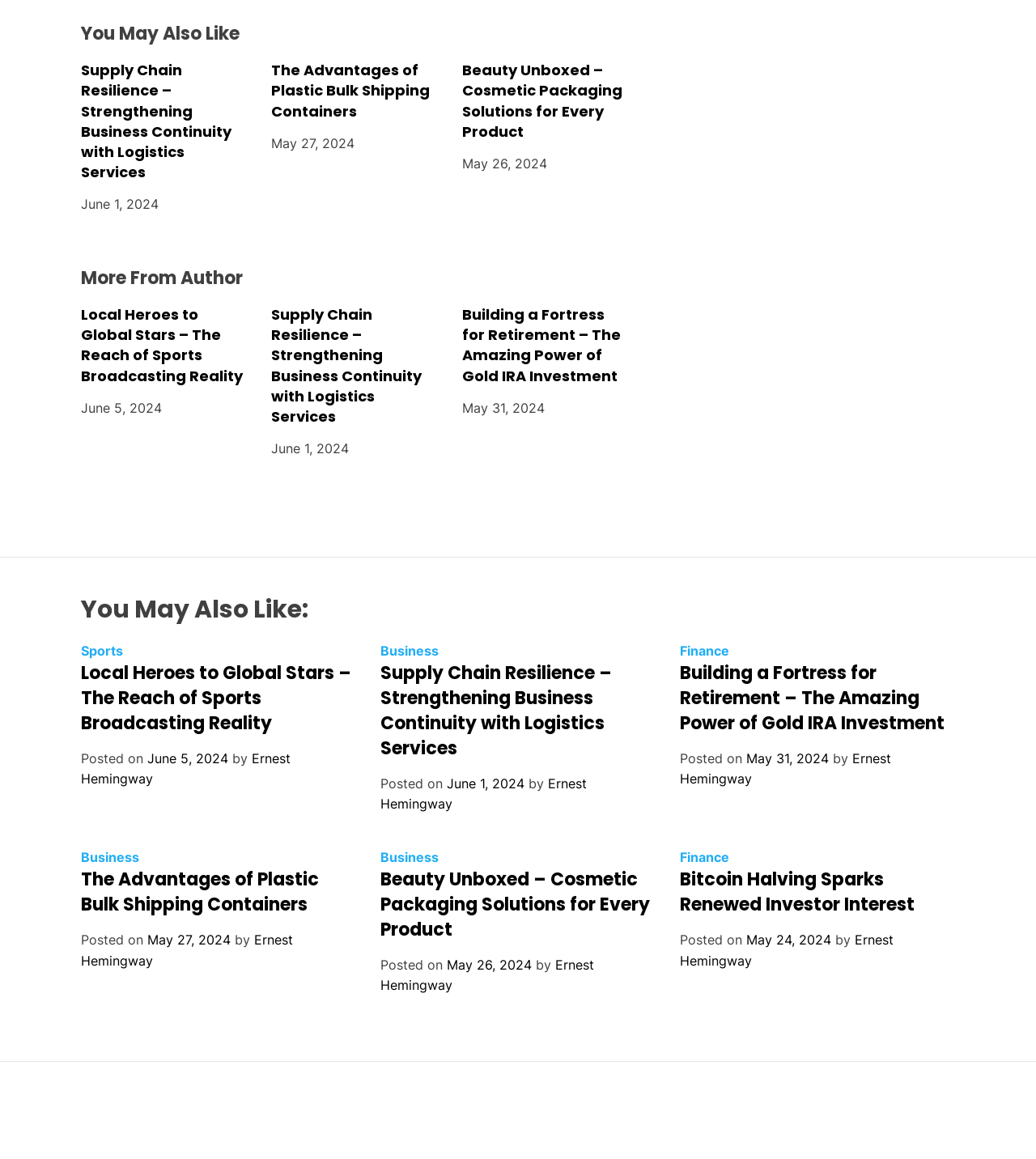Specify the bounding box coordinates for the region that must be clicked to perform the given instruction: "Click on 'You May Also Like'".

[0.078, 0.017, 0.606, 0.041]